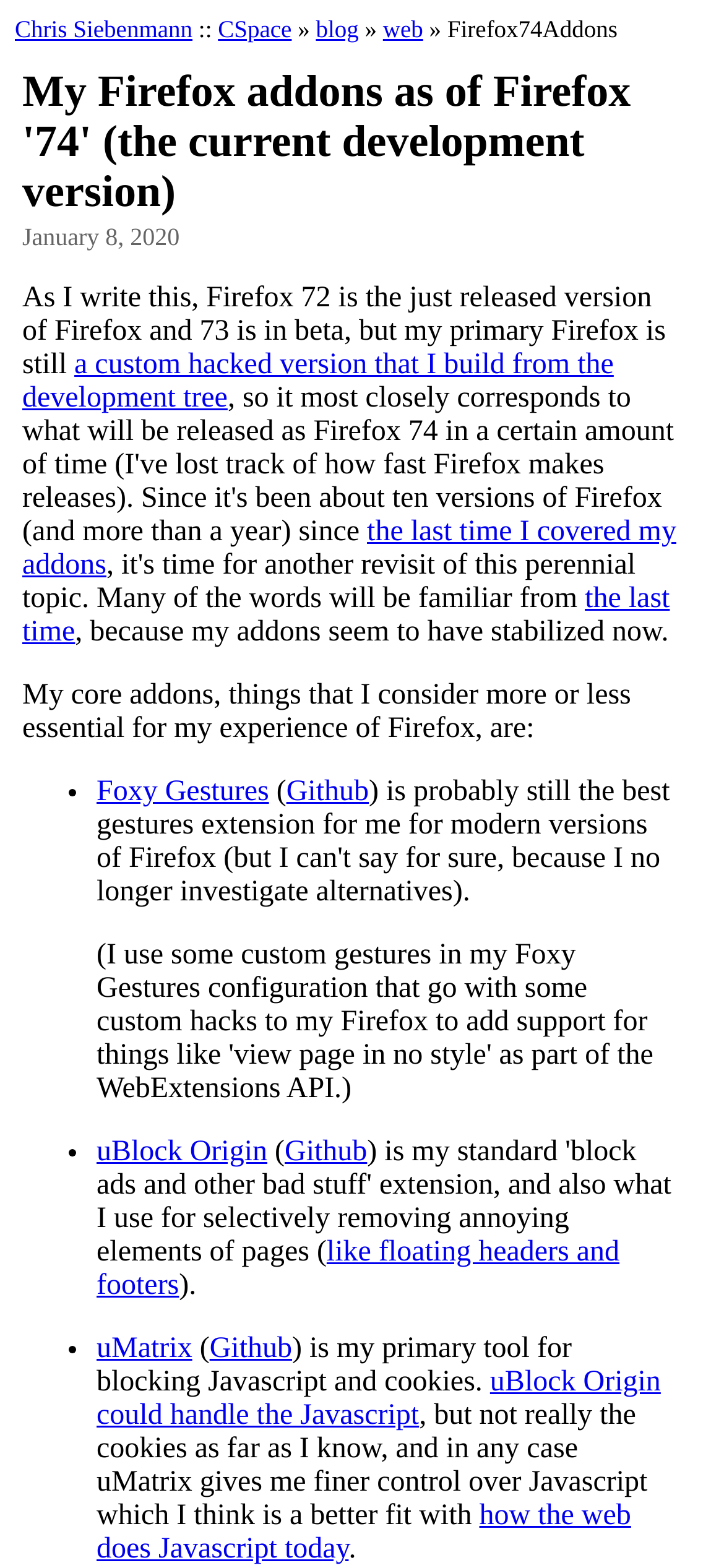Please provide the bounding box coordinate of the region that matches the element description: like floating headers and footers. Coordinates should be in the format (top-left x, top-left y, bottom-right x, bottom-right y) and all values should be between 0 and 1.

[0.133, 0.789, 0.856, 0.83]